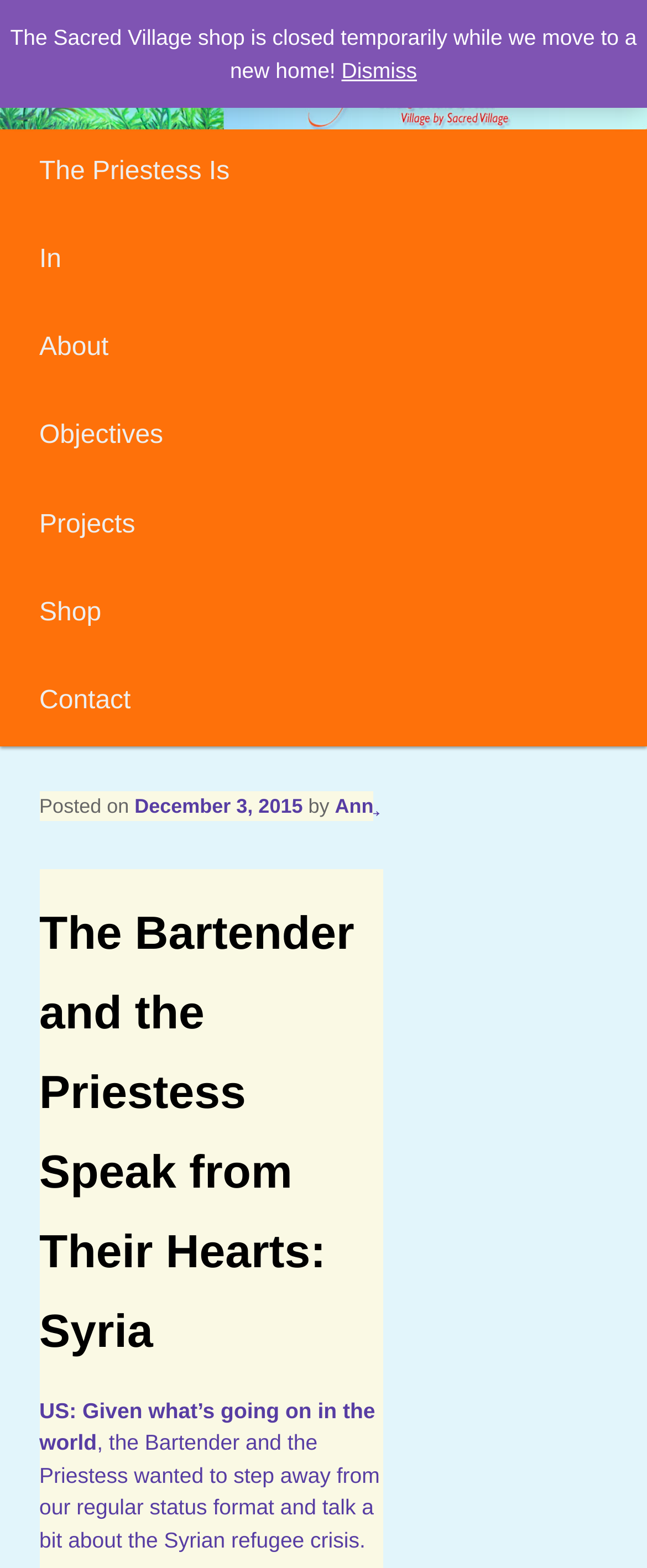Determine the coordinates of the bounding box that should be clicked to complete the instruction: "Search for something". The coordinates should be represented by four float numbers between 0 and 1: [left, top, right, bottom].

[0.446, 0.022, 0.974, 0.056]